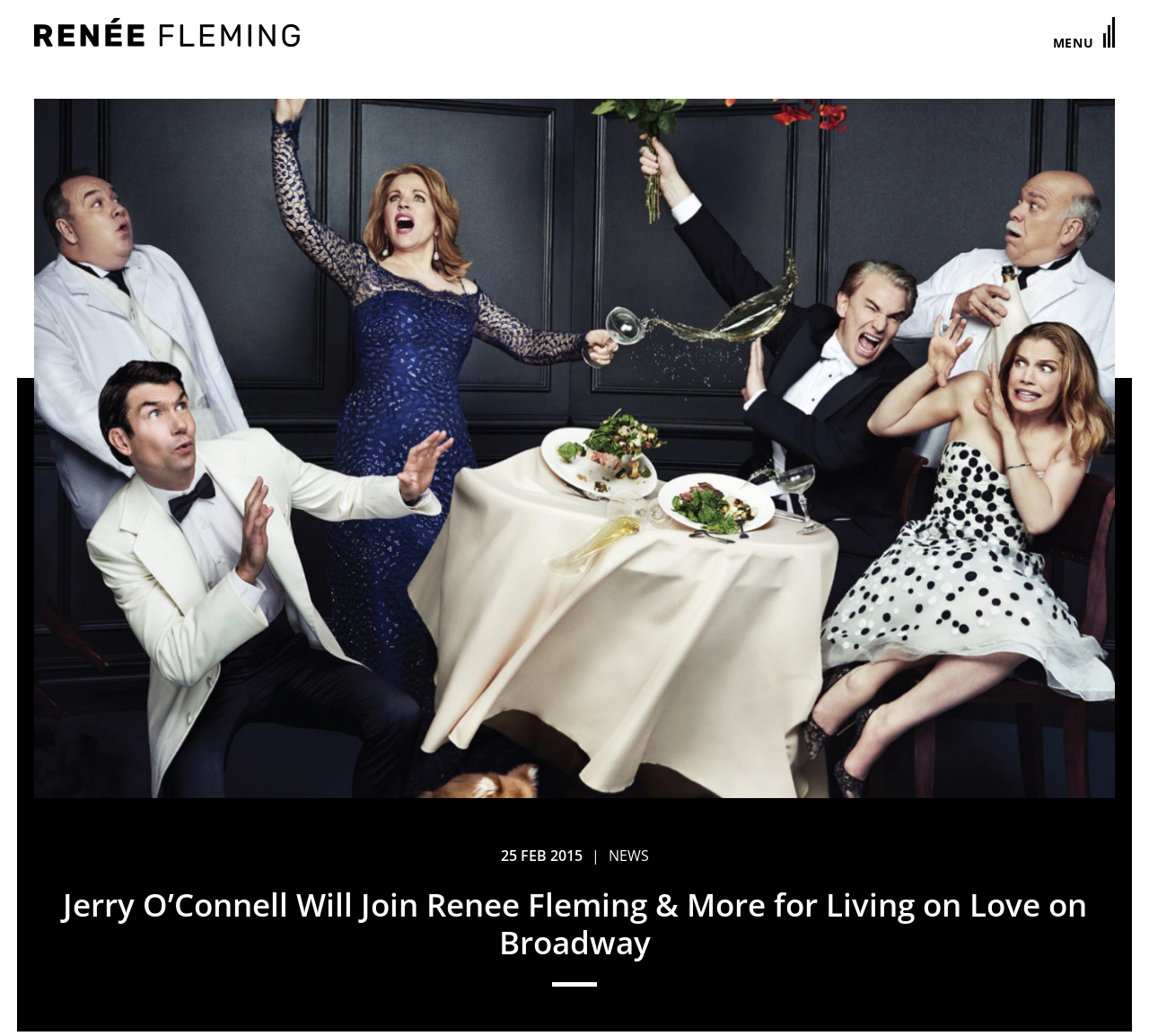Determine the bounding box coordinates of the UI element that matches the following description: "Menu". The coordinates should be four float numbers between 0 and 1 in the format [left, top, right, bottom].

[0.912, 0.034, 0.974, 0.075]